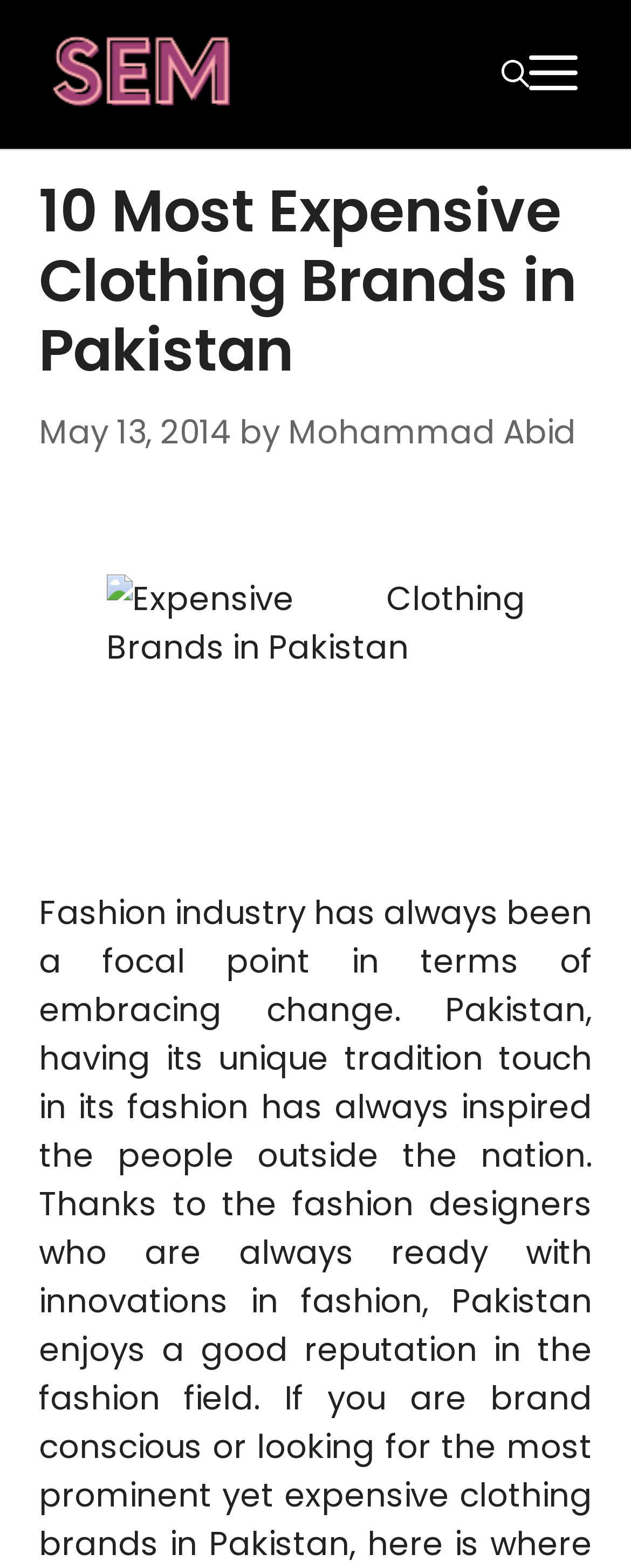Predict the bounding box of the UI element based on the description: "Menu". The coordinates should be four float numbers between 0 and 1, formatted as [left, top, right, bottom].

[0.838, 0.027, 0.915, 0.068]